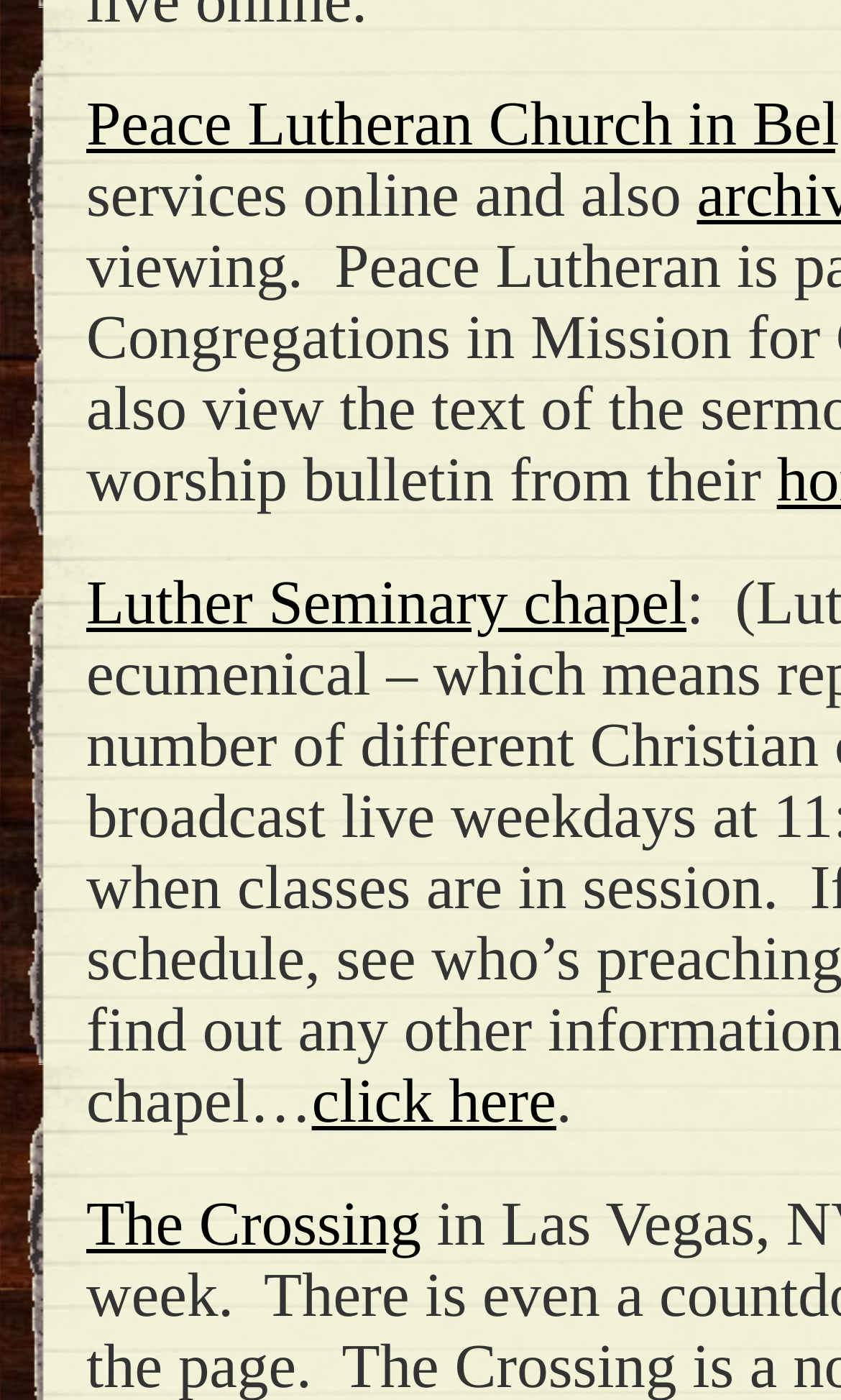Please determine the bounding box coordinates, formatted as (top-left x, top-left y, bottom-right x, bottom-right y), with all values as floating point numbers between 0 and 1. Identify the bounding box of the region described as: click here

[0.371, 0.763, 0.661, 0.812]